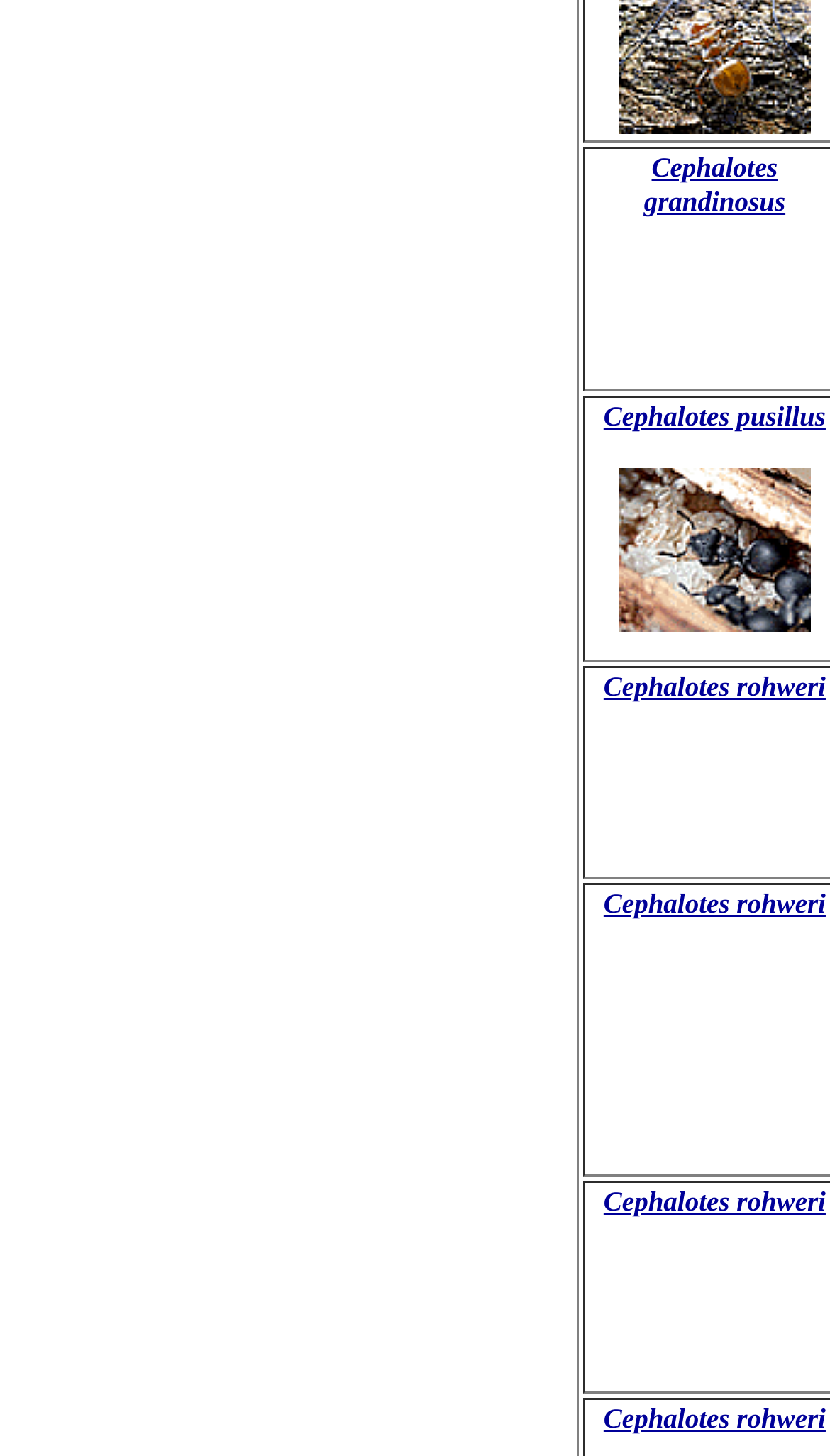What is the genus of the ants?
Respond to the question with a well-detailed and thorough answer.

By examining the links on the webpage, I noticed that all the links have a similar pattern, with the genus 'Cephalotes' followed by a species name. This suggests that the webpage is about ants of the genus Cephalotes.